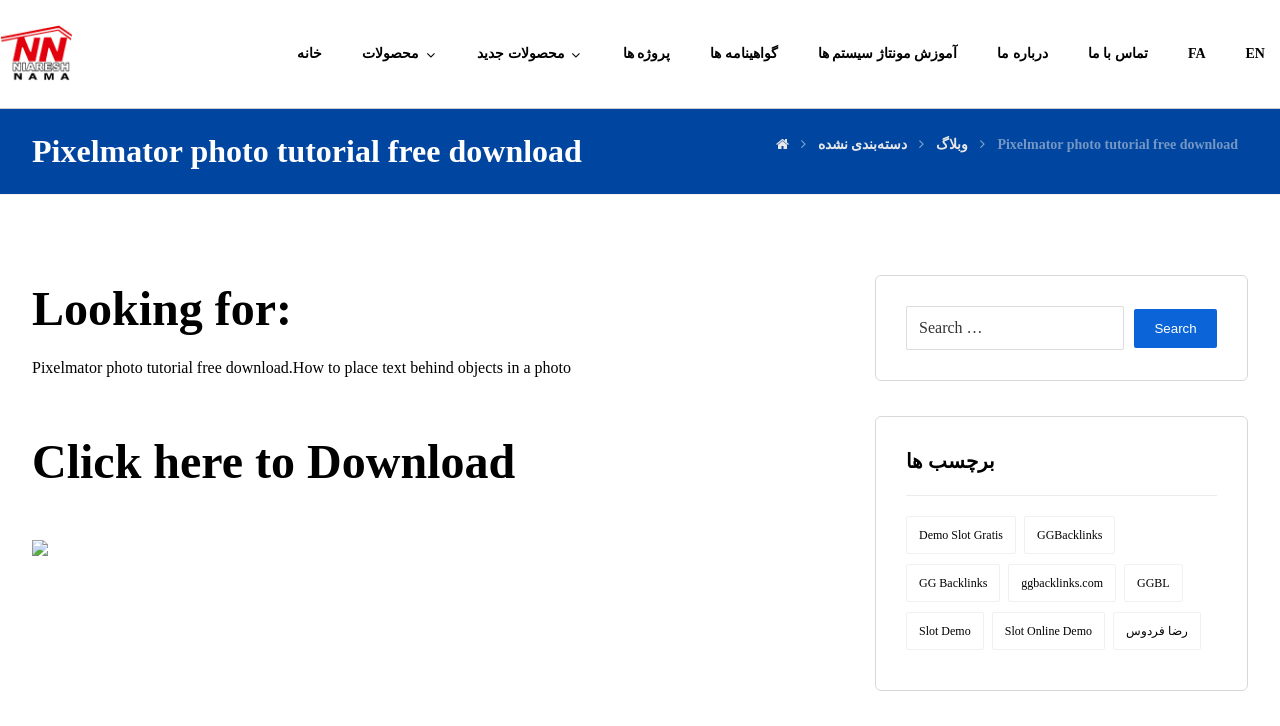Please identify the bounding box coordinates of the element that needs to be clicked to perform the following instruction: "Search for something".

[0.708, 0.421, 0.951, 0.482]